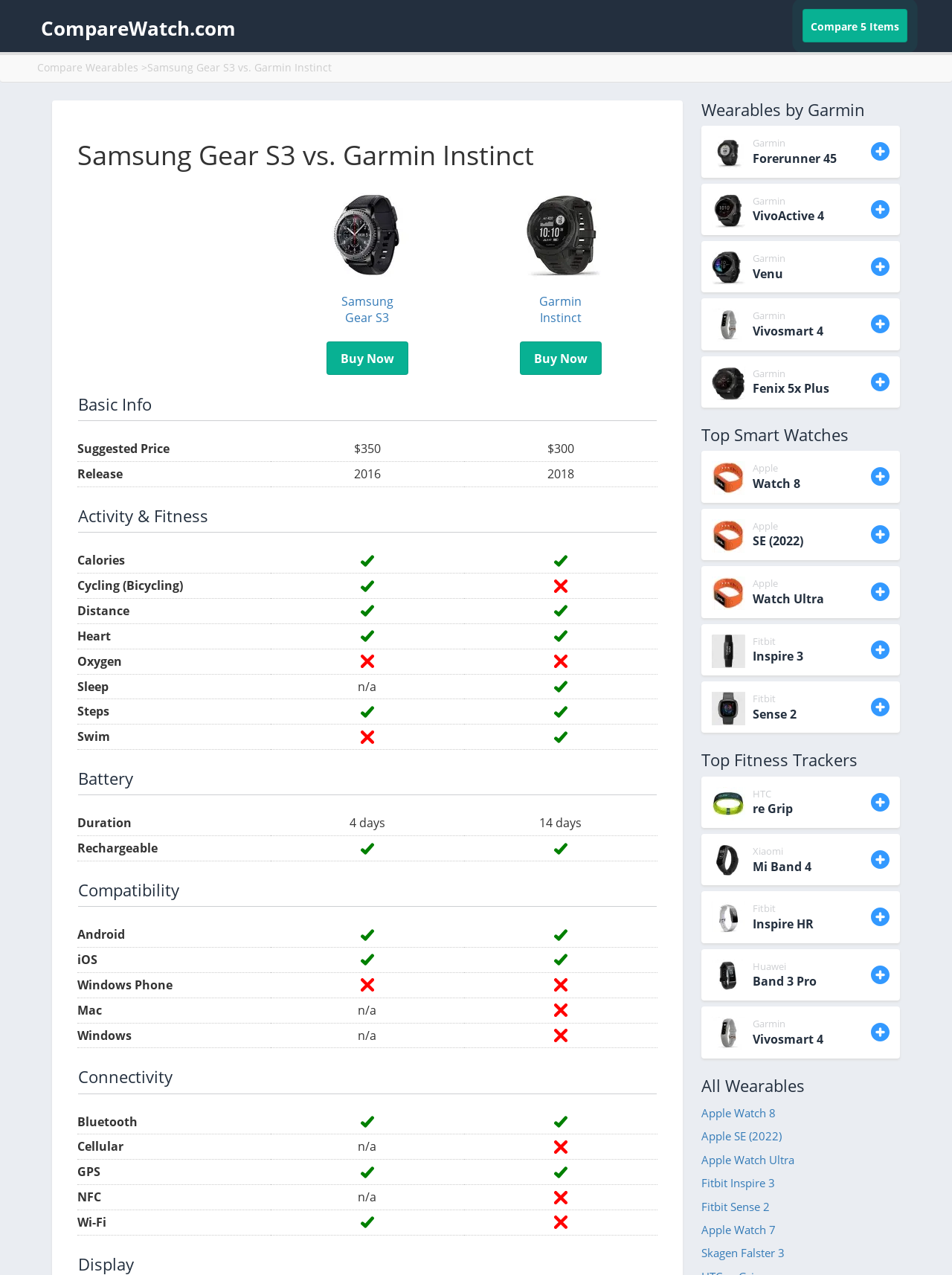Given the description: "Garmin Fenix 5x Plus", determine the bounding box coordinates of the UI element. The coordinates should be formatted as four float numbers between 0 and 1, [left, top, right, bottom].

[0.736, 0.279, 0.945, 0.32]